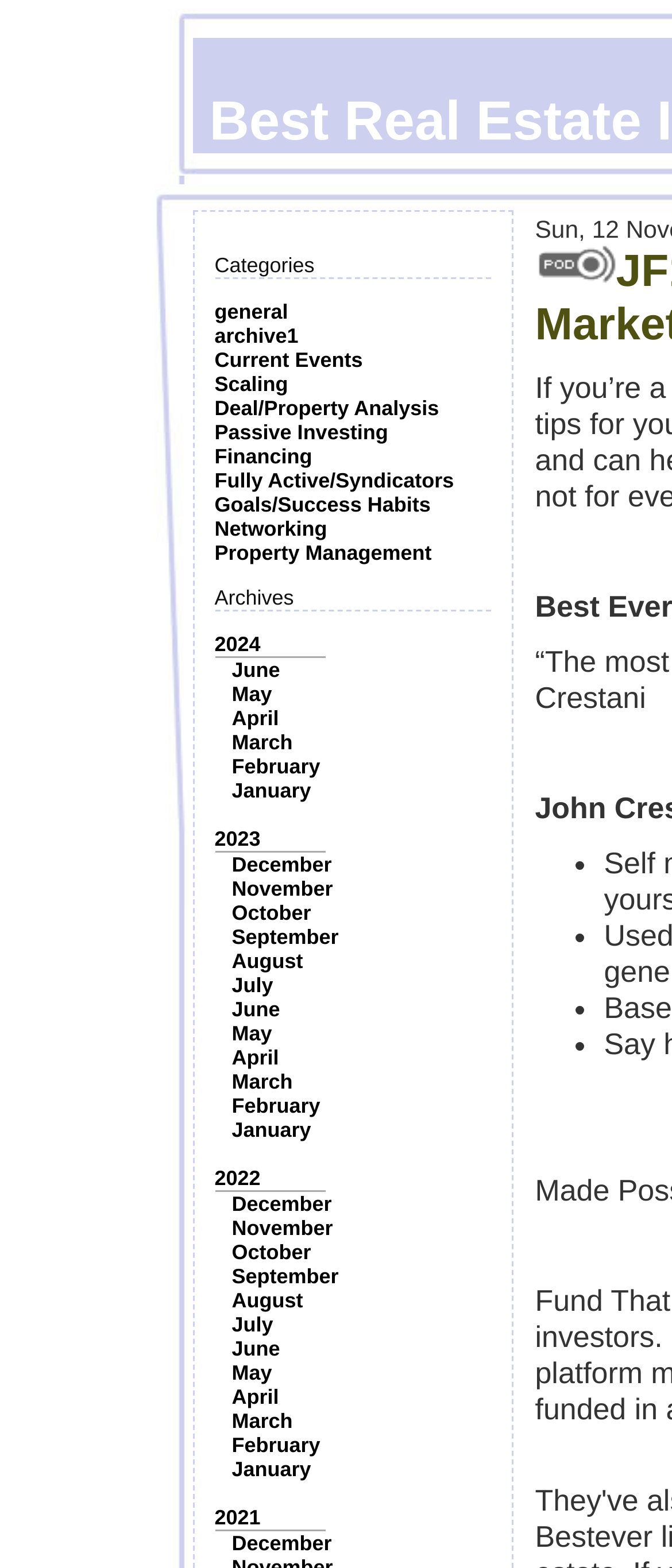Can you find the bounding box coordinates for the UI element given this description: "Property Management"? Provide the coordinates as four float numbers between 0 and 1: [left, top, right, bottom].

[0.319, 0.345, 0.642, 0.36]